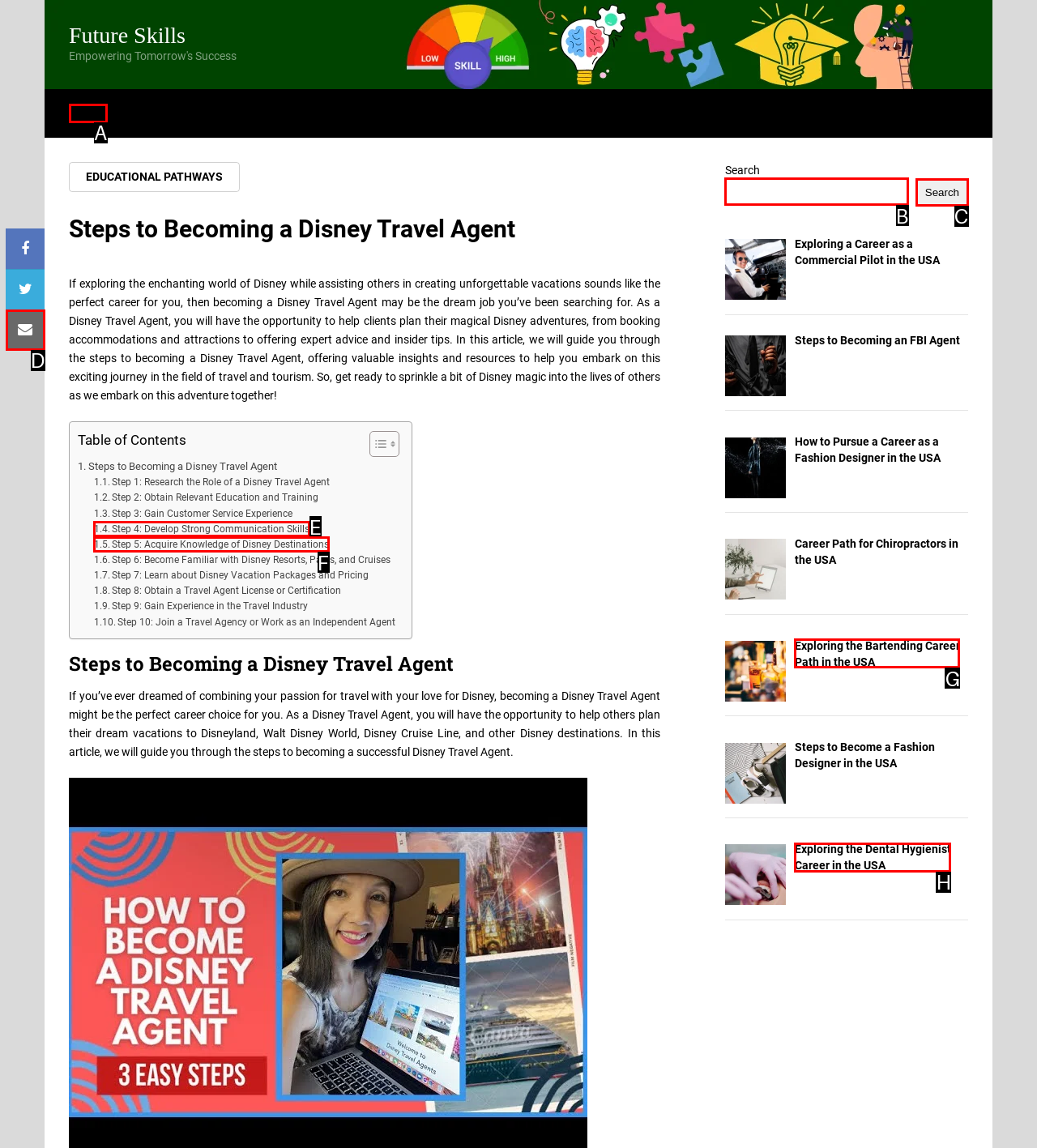Tell me which one HTML element I should click to complete the following task: Search for a topic Answer with the option's letter from the given choices directly.

B